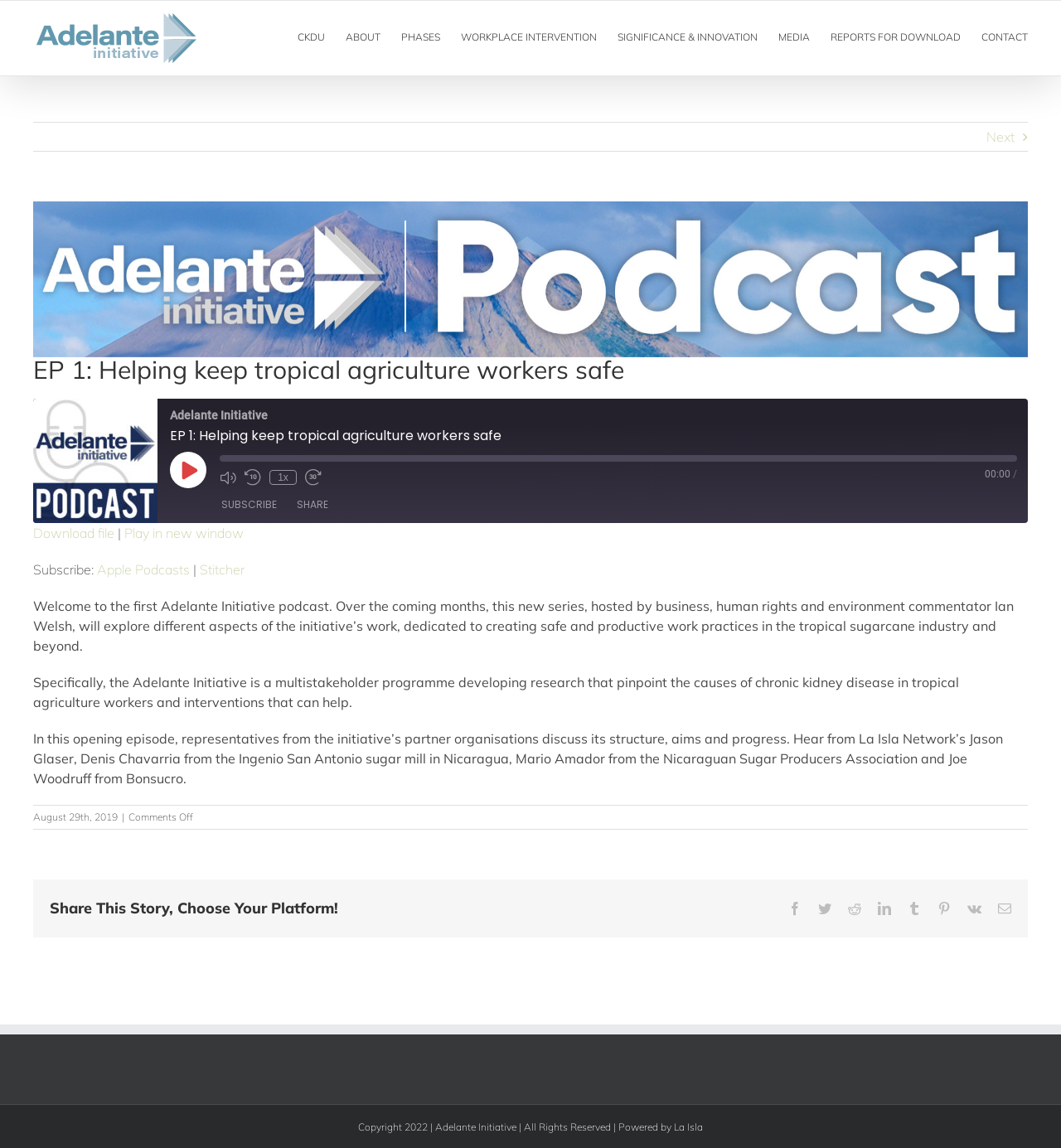How many social media platforms are available for sharing the story?
Using the information from the image, give a concise answer in one word or a short phrase.

9